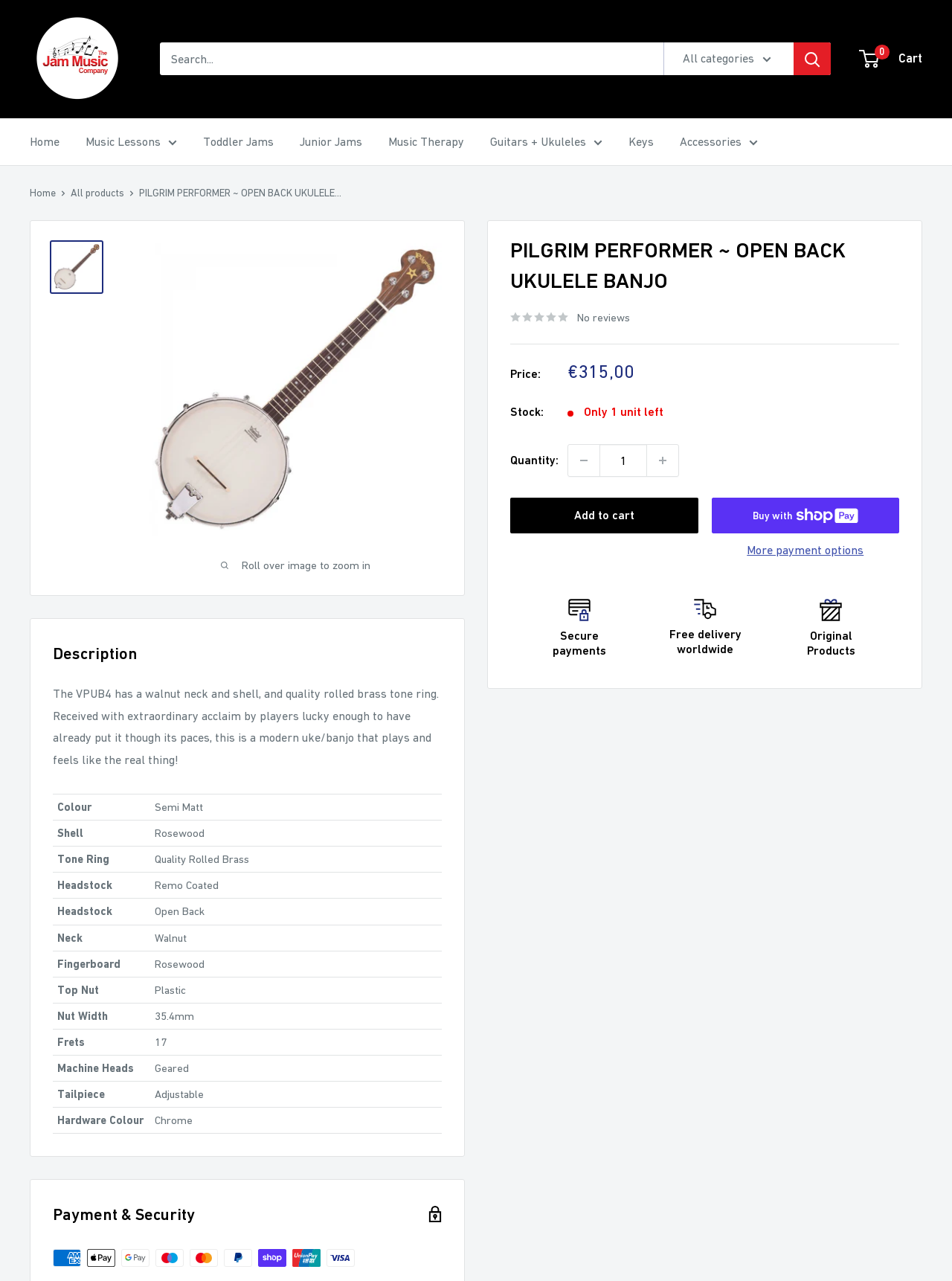Determine the bounding box coordinates of the clickable element to achieve the following action: 'Increase quantity by 1'. Provide the coordinates as four float values between 0 and 1, formatted as [left, top, right, bottom].

[0.68, 0.347, 0.712, 0.372]